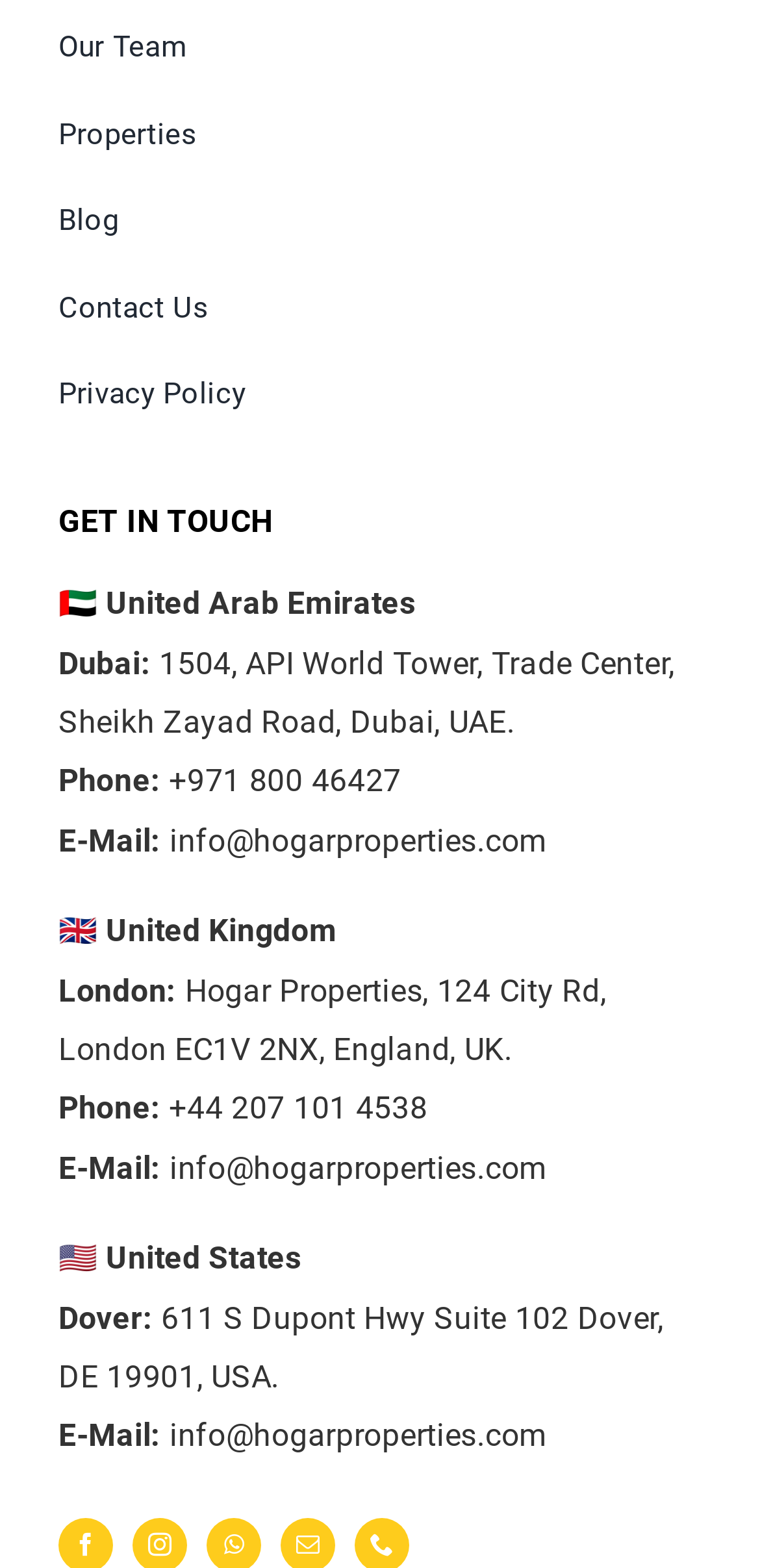Identify the bounding box coordinates for the element you need to click to achieve the following task: "Visit Dubai office location". Provide the bounding box coordinates as four float numbers between 0 and 1, in the form [left, top, right, bottom].

[0.077, 0.411, 0.888, 0.472]